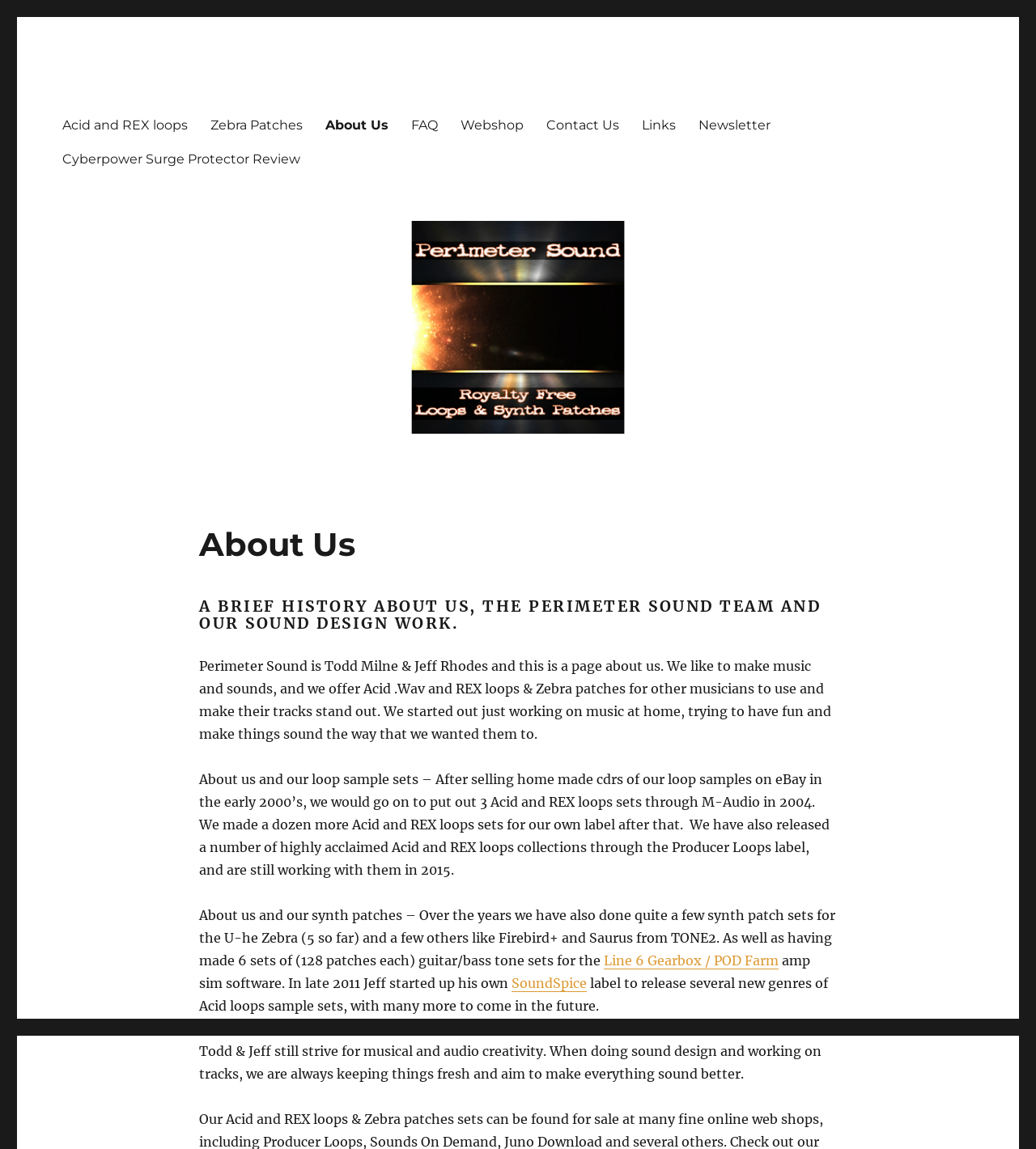Please determine the bounding box coordinates of the section I need to click to accomplish this instruction: "Click on the 'Acid and REX loops' link".

[0.049, 0.094, 0.192, 0.123]